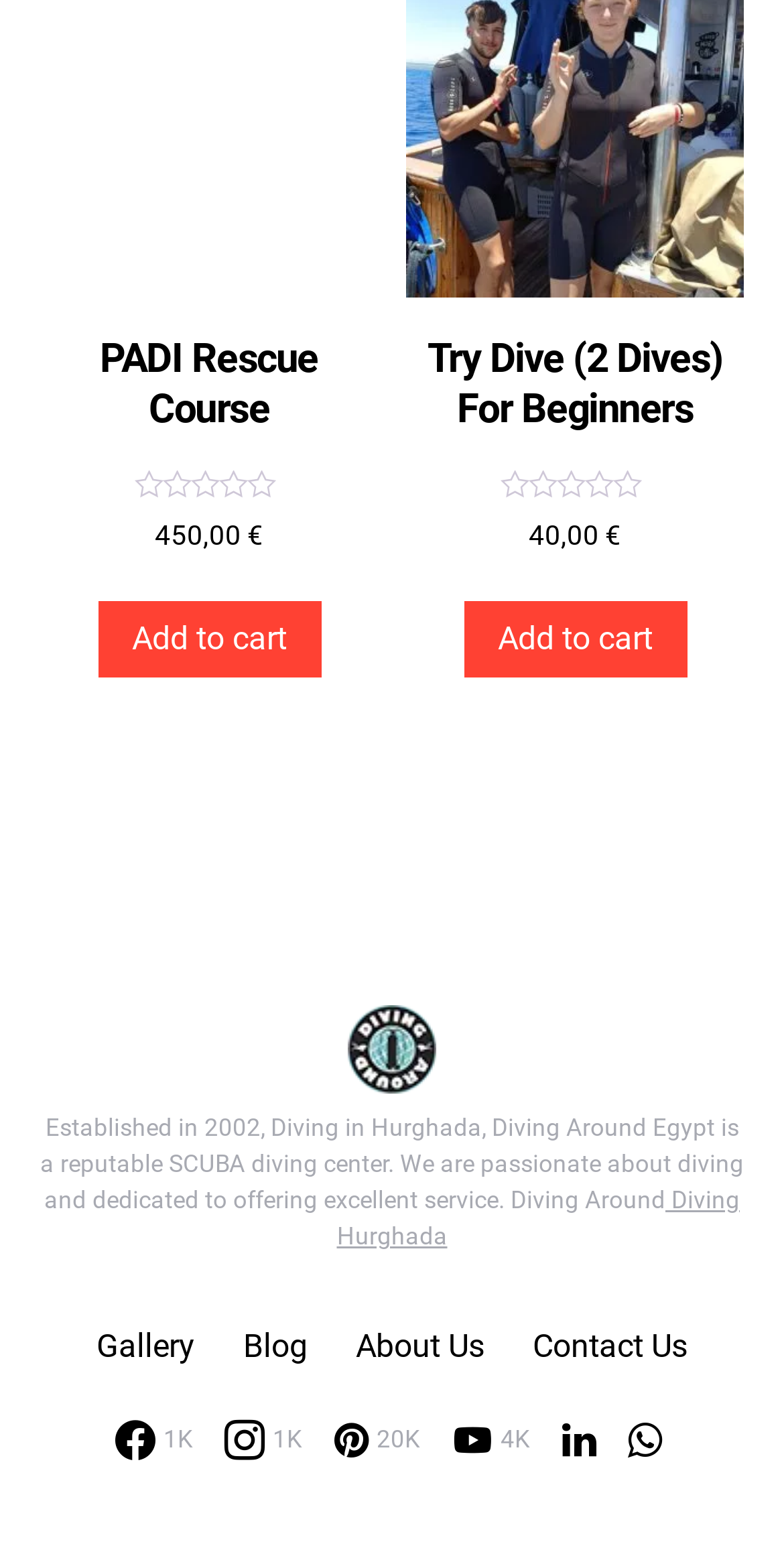Answer the question briefly using a single word or phrase: 
How many social media platforms are linked?

6